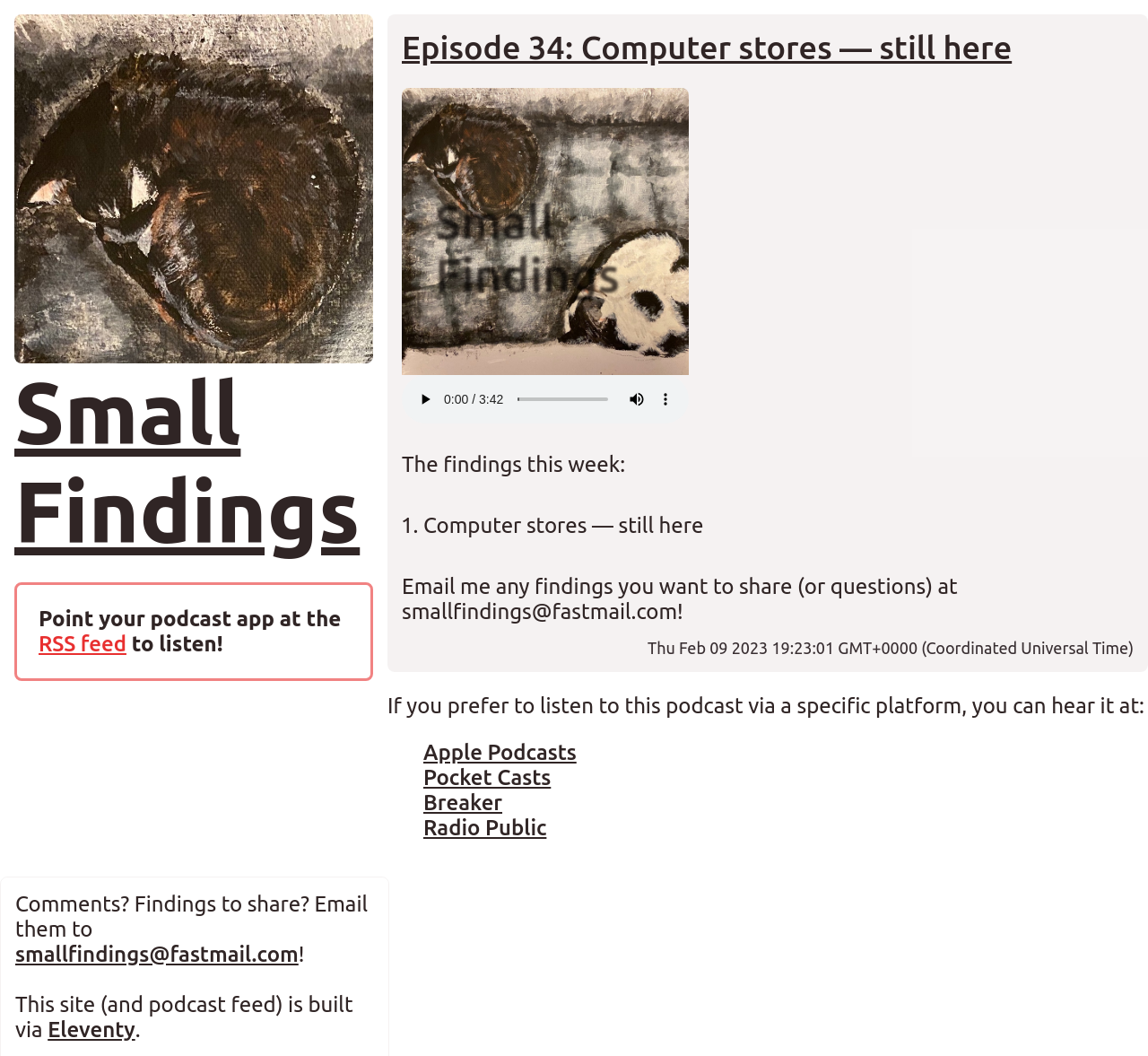What is the site built with?
Please give a detailed and thorough answer to the question, covering all relevant points.

The site is built with Eleventy, as mentioned in the static text element with the text 'This site (and podcast feed) is built via Eleventy' at the bottom of the webpage.